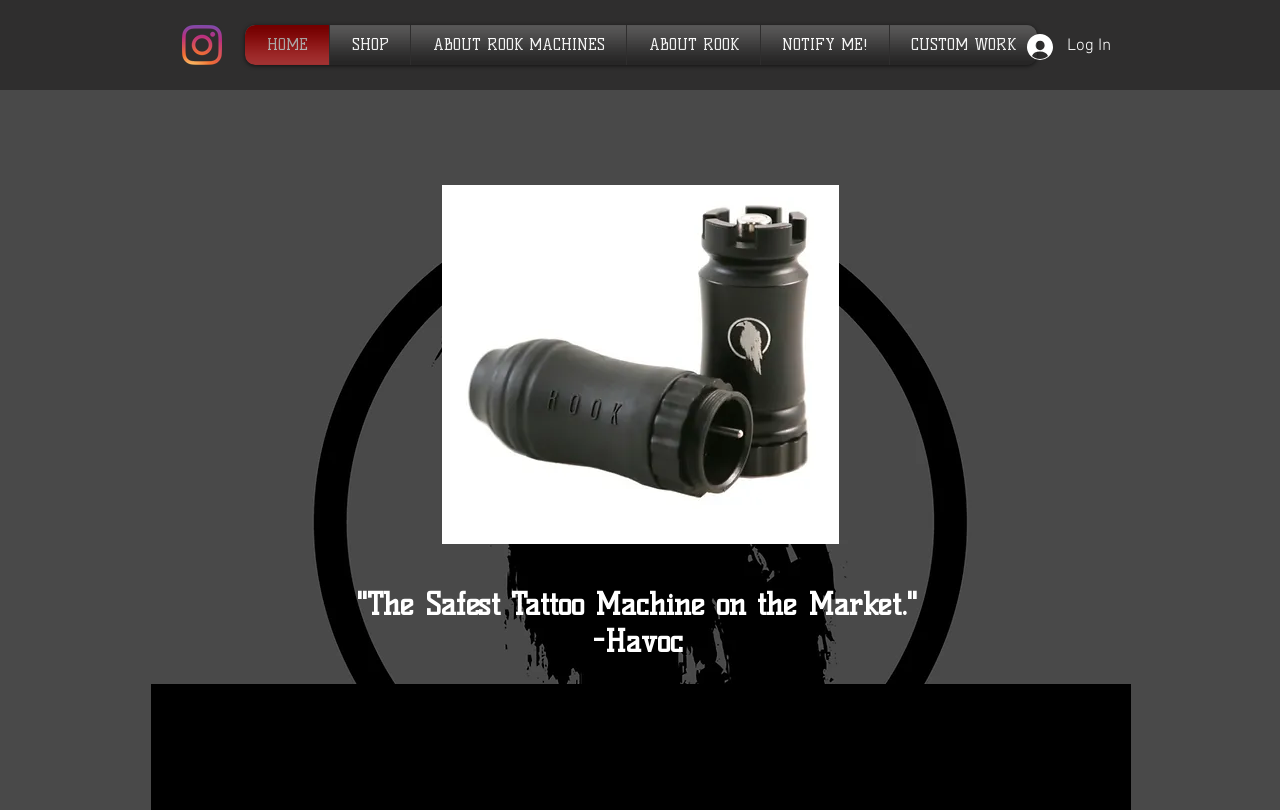What is the name of the company?
Kindly offer a comprehensive and detailed response to the question.

The name of the company can be found in the root element 'HOME | Rise With Rook' which is the title of the webpage, indicating that the company's name is Rise With Rook.